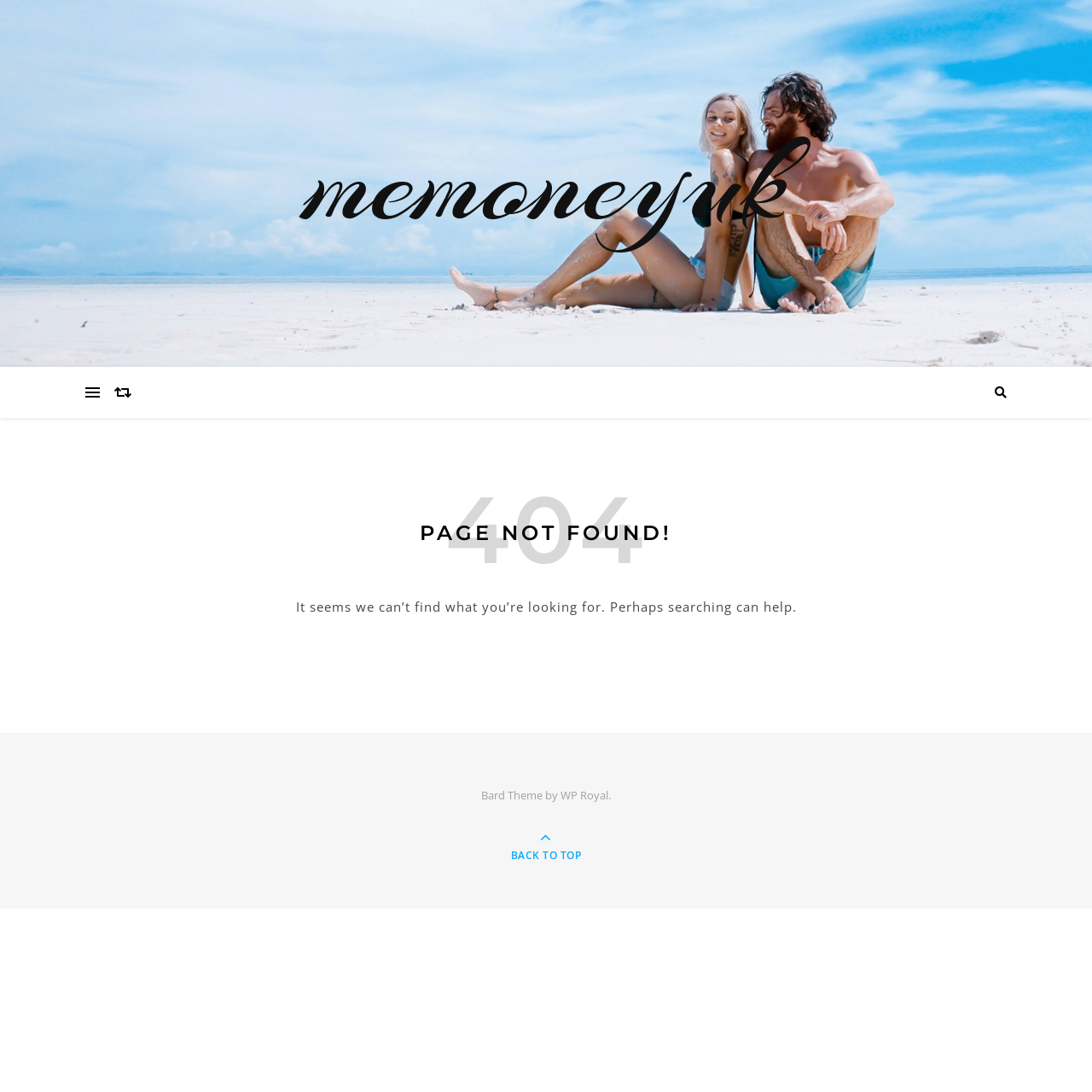Based on the element description Random Article, identify the bounding box of the UI element in the given webpage screenshot. The coordinates should be in the format (top-left x, top-left y, bottom-right x, bottom-right y) and must be between 0 and 1.

[0.105, 0.336, 0.12, 0.383]